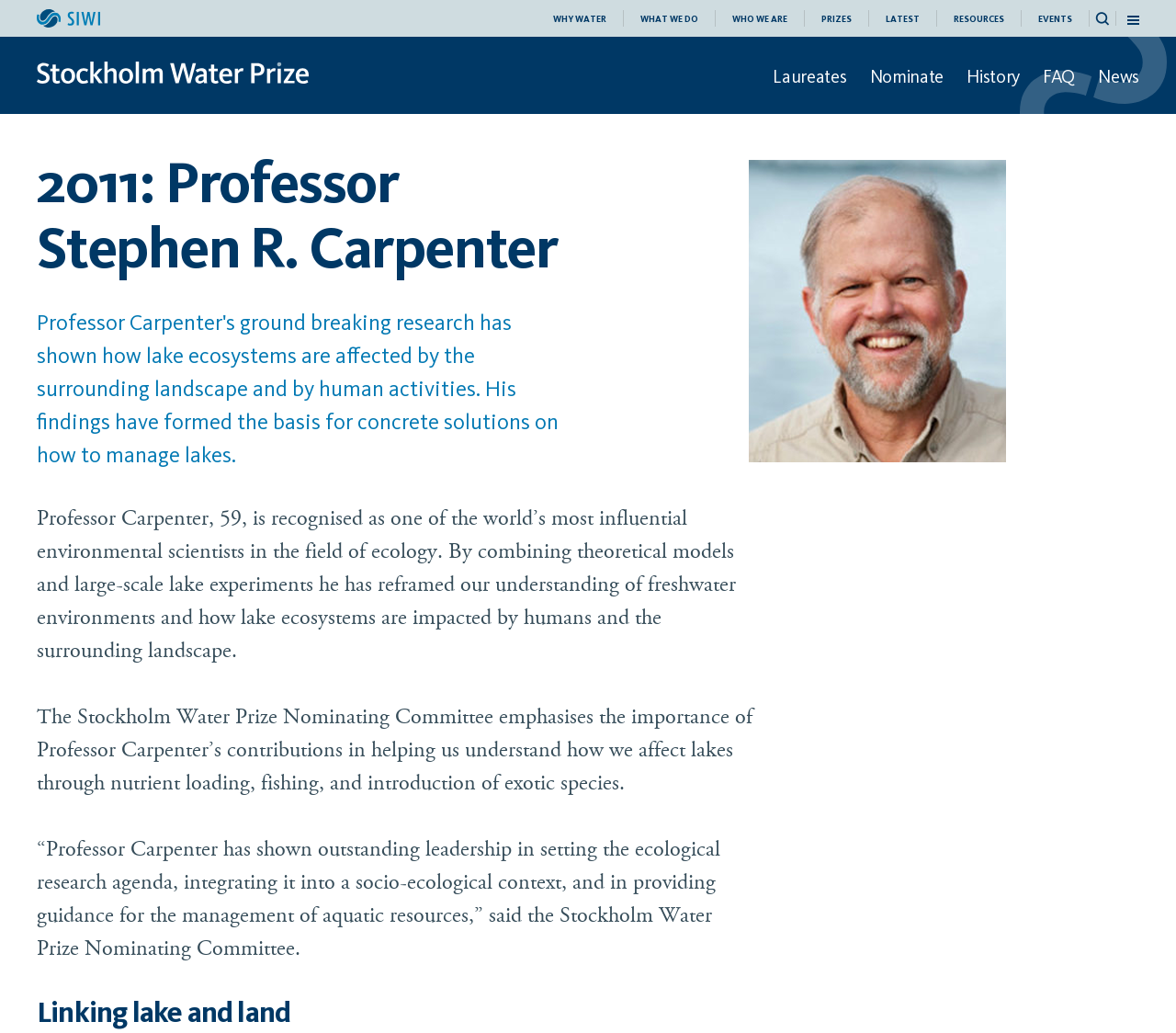Please determine the bounding box coordinates for the UI element described as: "What we do".

[0.53, 0.014, 0.608, 0.023]